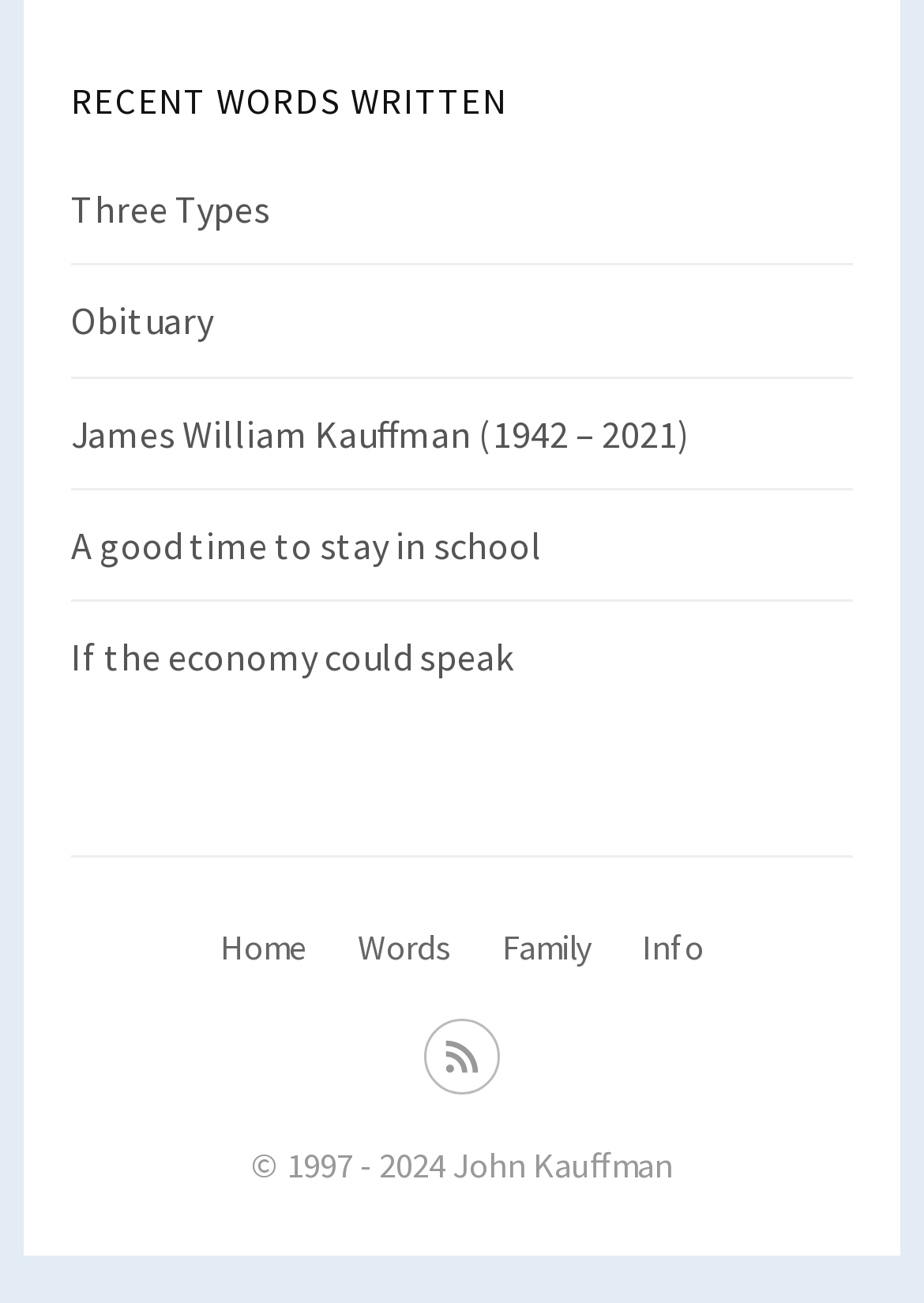Give a one-word or phrase response to the following question: What is the copyright year range of the webpage?

1997 - 2024